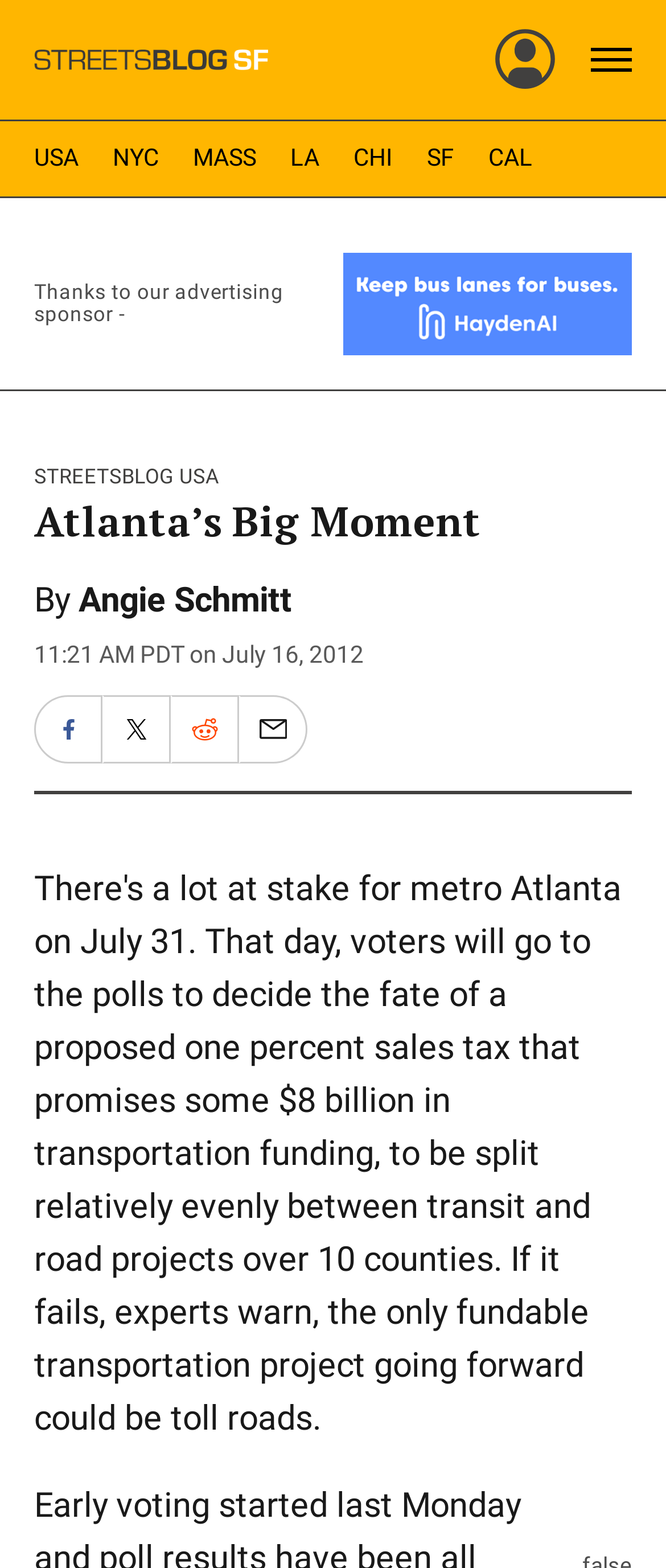What is the timestamp of the article?
Answer the question with a thorough and detailed explanation.

I searched for the element that contains the timestamp and found it under the StaticText element with the text '11:21 AM PDT on July 16, 2012'.